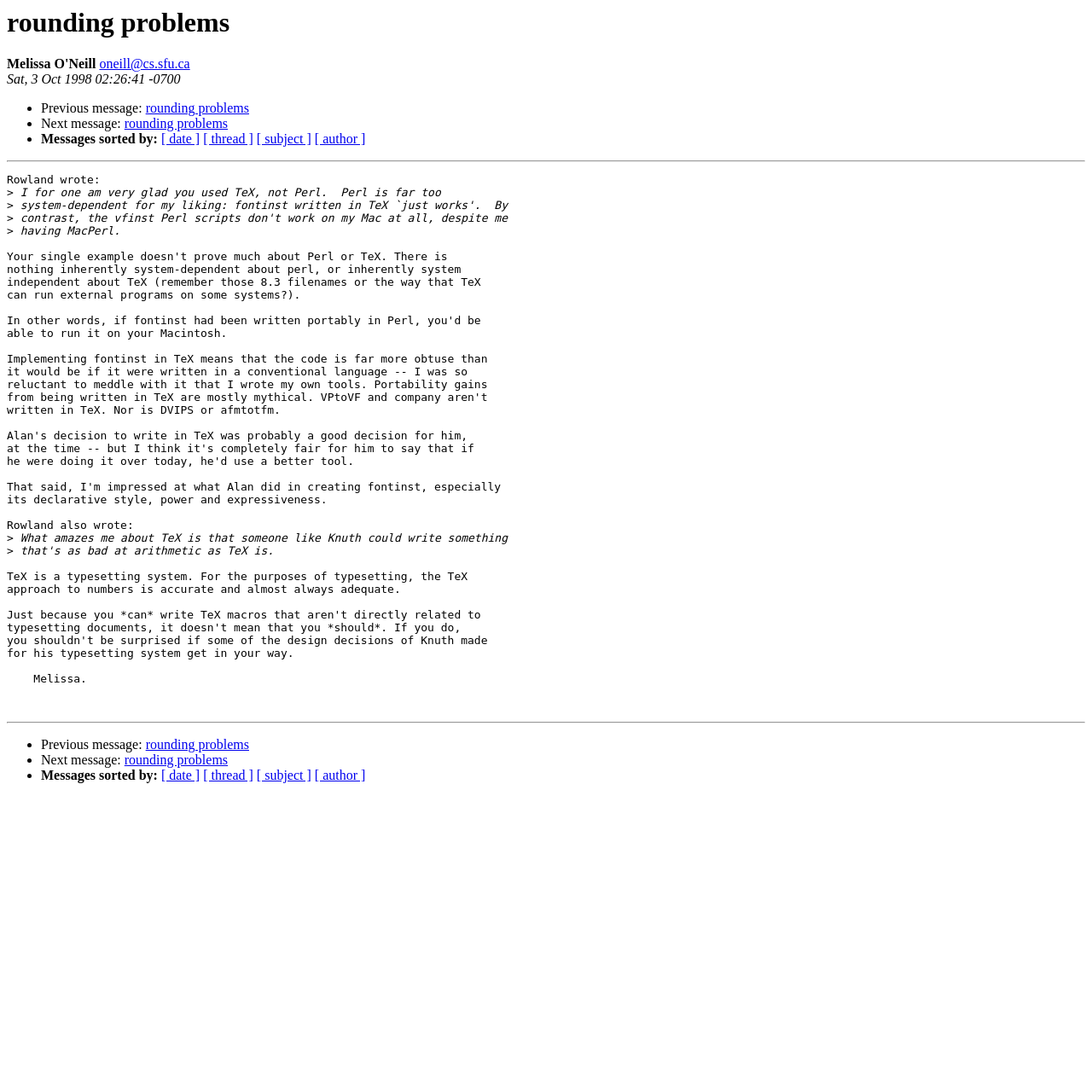Identify the bounding box coordinates for the UI element that matches this description: "[ subject ]".

[0.235, 0.121, 0.285, 0.134]